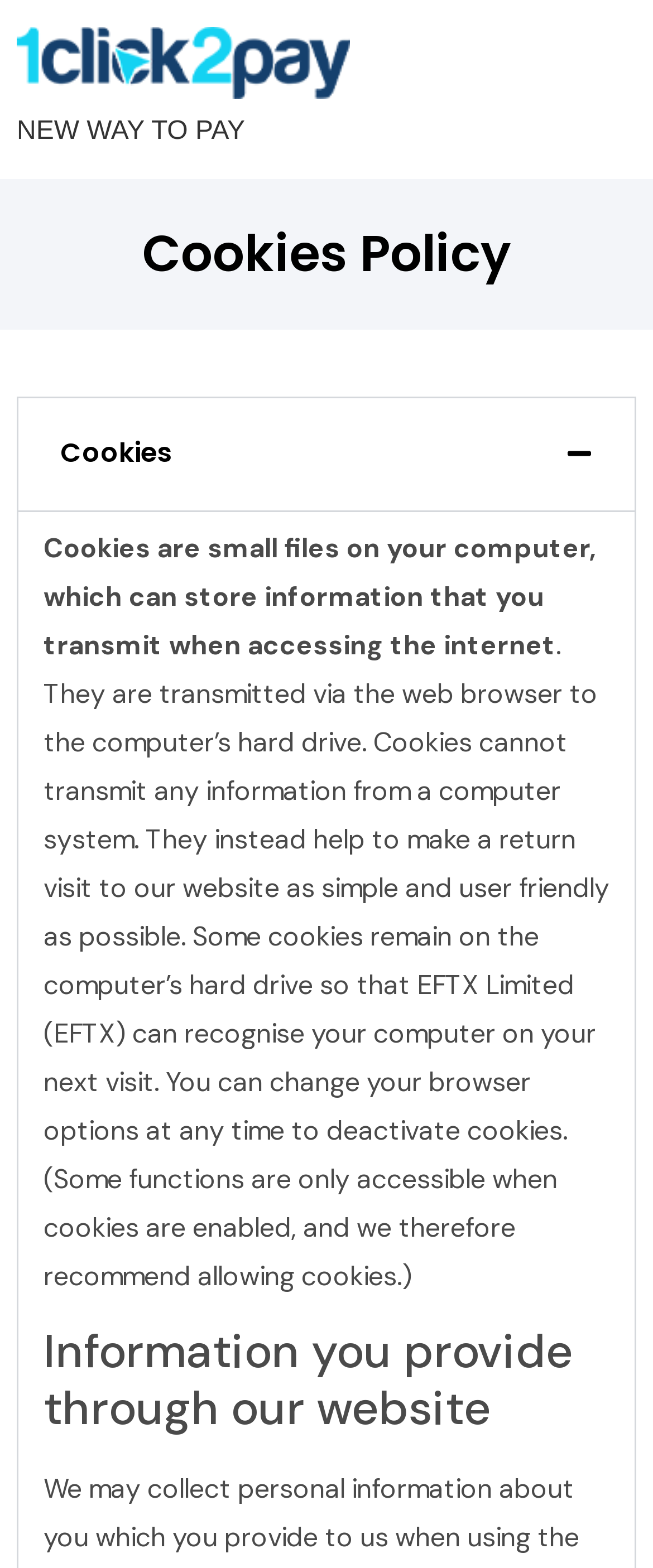Refer to the image and answer the question with as much detail as possible: Who is the entity that recognizes computers through cookies?

The webpage states that some cookies remain on the computer's hard drive so that EFTX Limited (EFTX) can recognize the computer on the next visit.